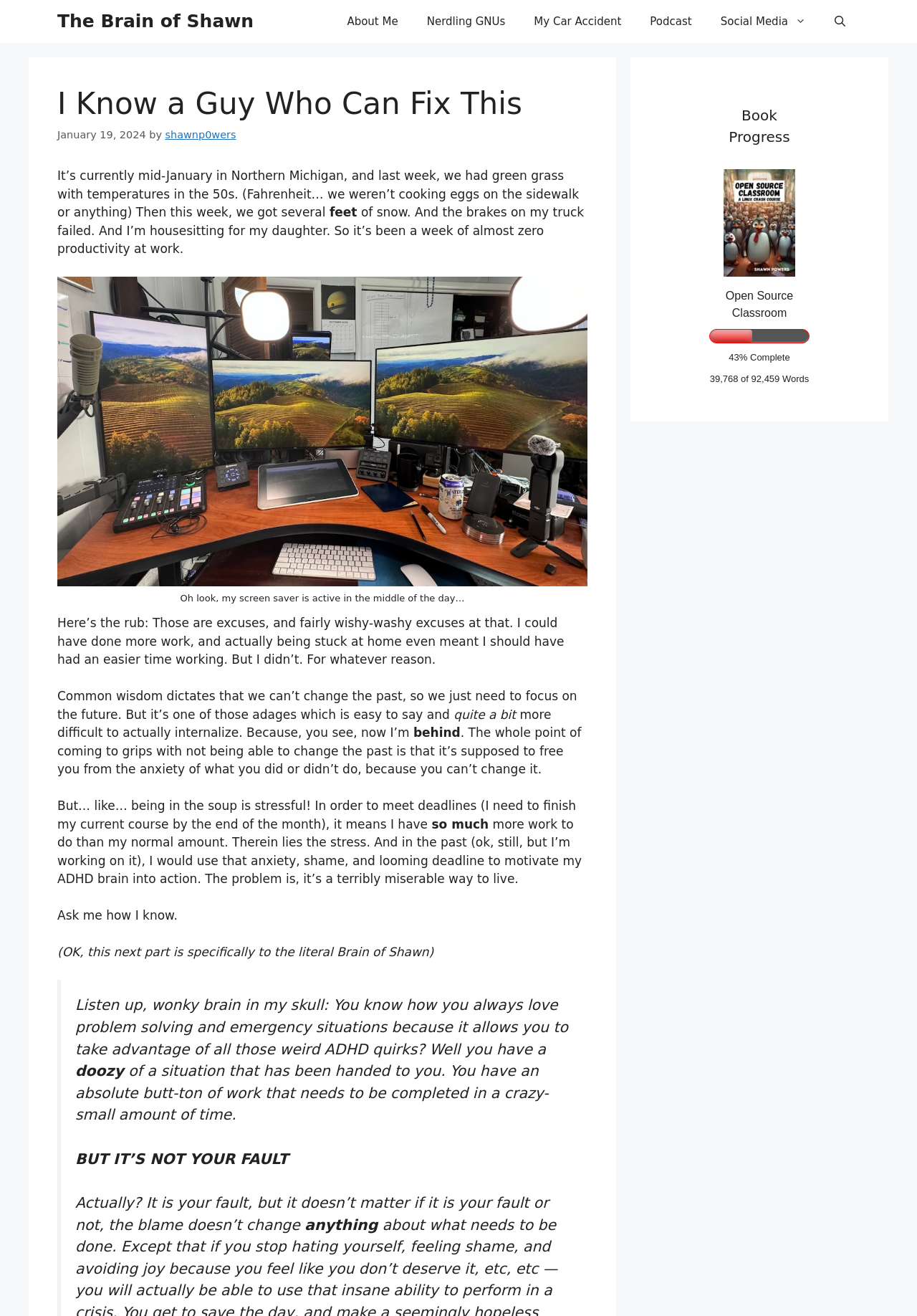Locate the bounding box coordinates of the element that should be clicked to execute the following instruction: "View the 'Book Progress'".

[0.773, 0.079, 0.883, 0.112]